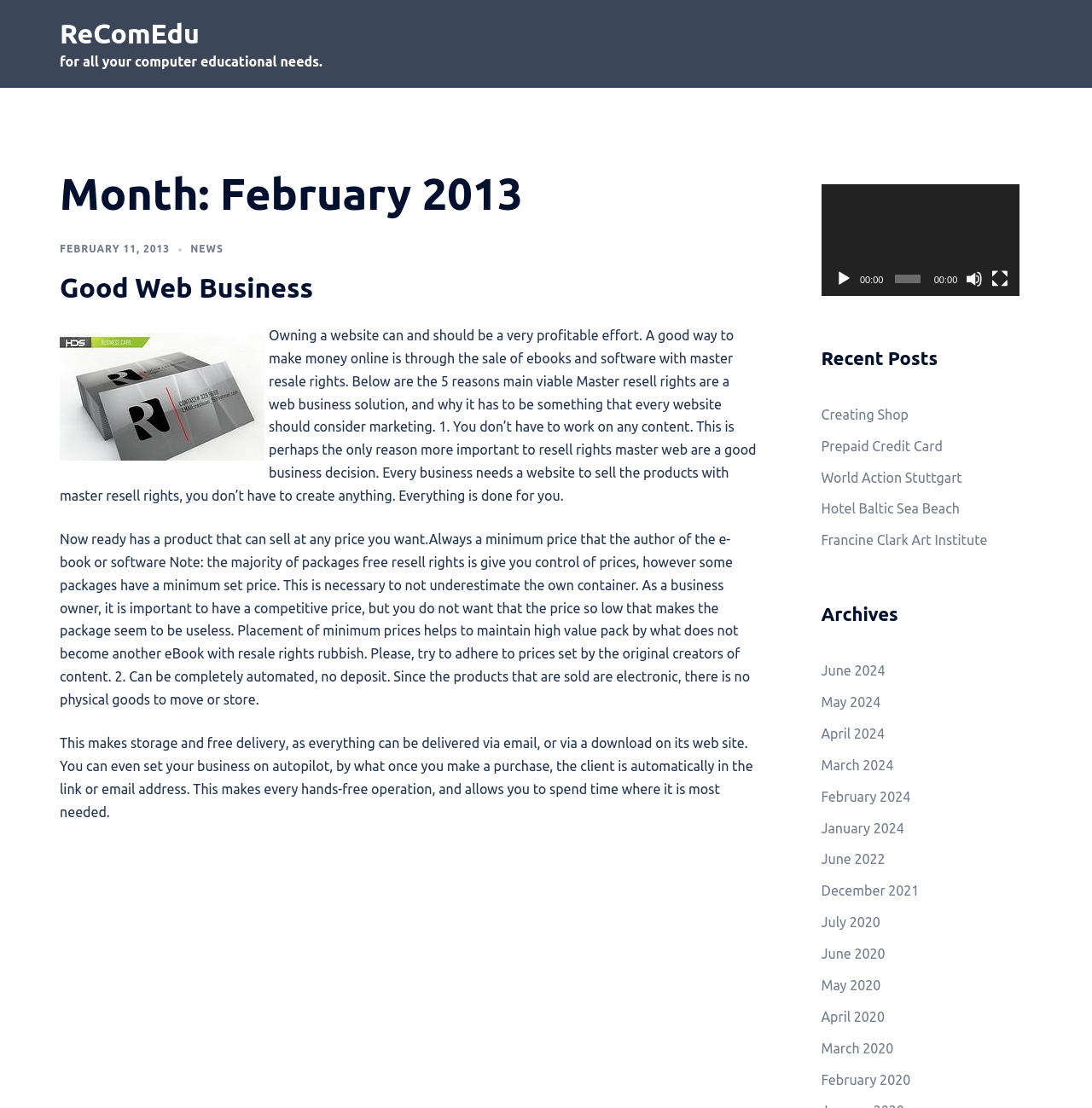Give the bounding box coordinates for the element described by: "June 2024".

[0.752, 0.598, 0.811, 0.612]